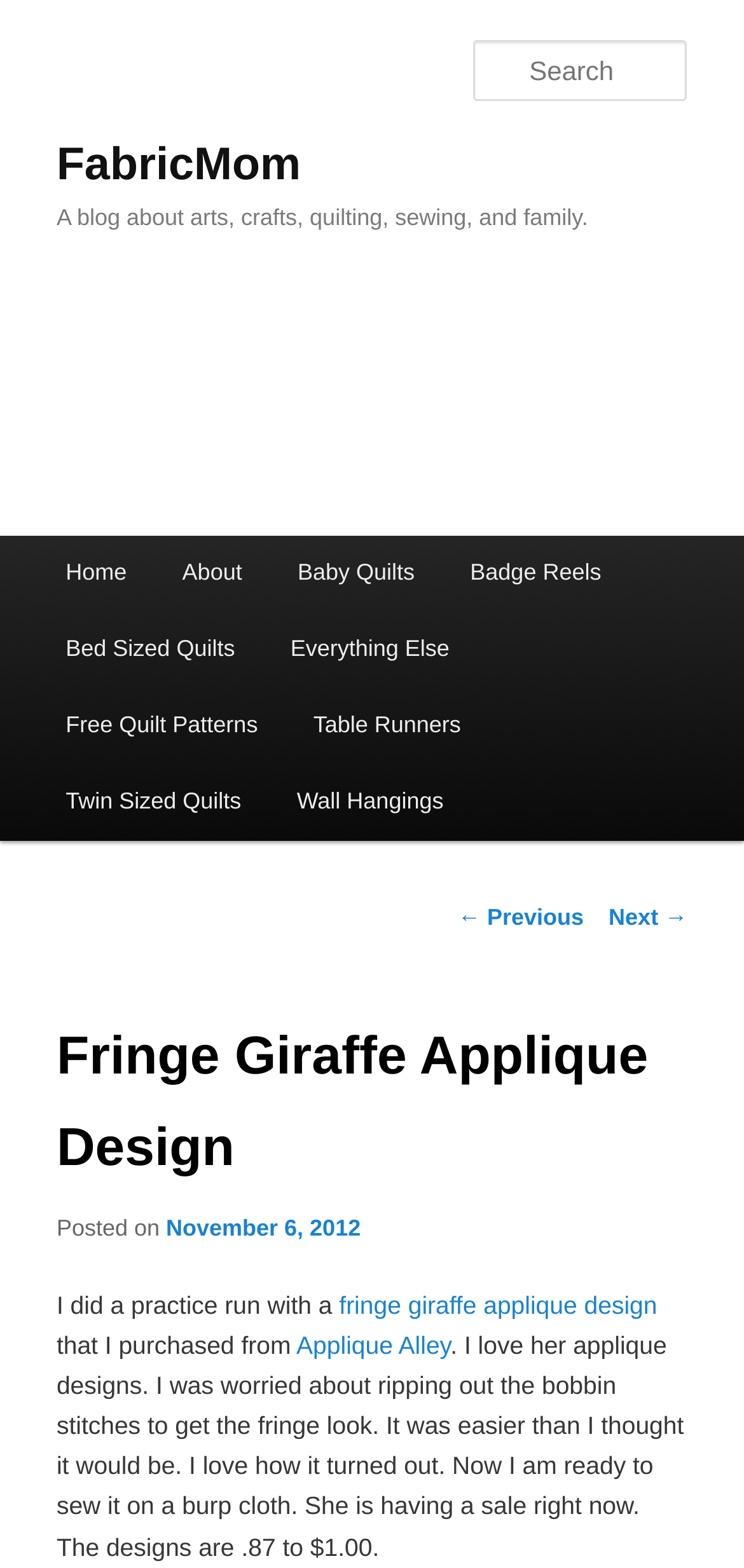Predict the bounding box of the UI element based on the description: "About". The coordinates should be four float numbers between 0 and 1, formatted as [left, top, right, bottom].

[0.208, 0.341, 0.363, 0.39]